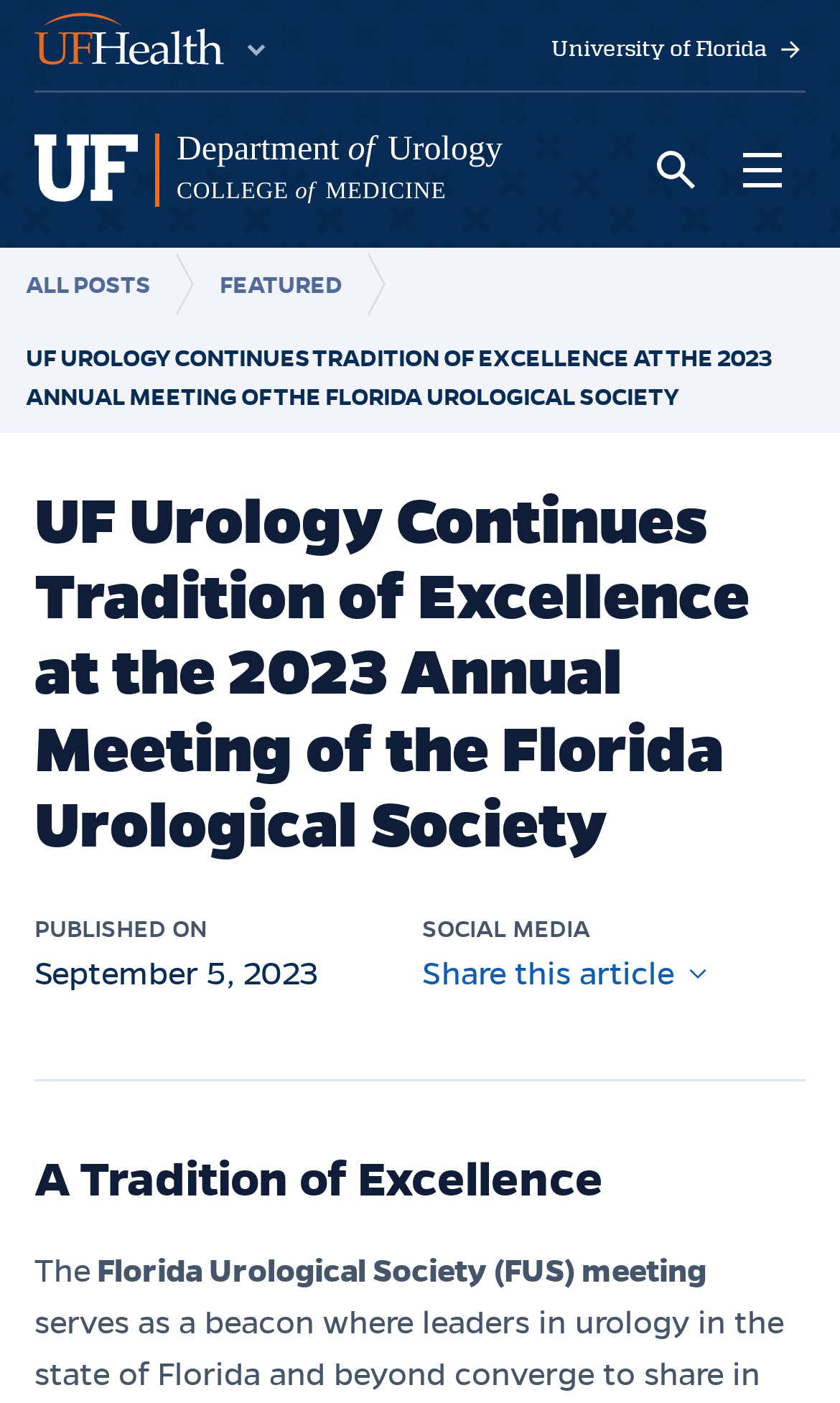Bounding box coordinates should be provided in the format (top-left x, top-left y, bottom-right x, bottom-right y) with all values between 0 and 1. Identify the bounding box for this UI element: Open Search

[0.754, 0.091, 0.856, 0.152]